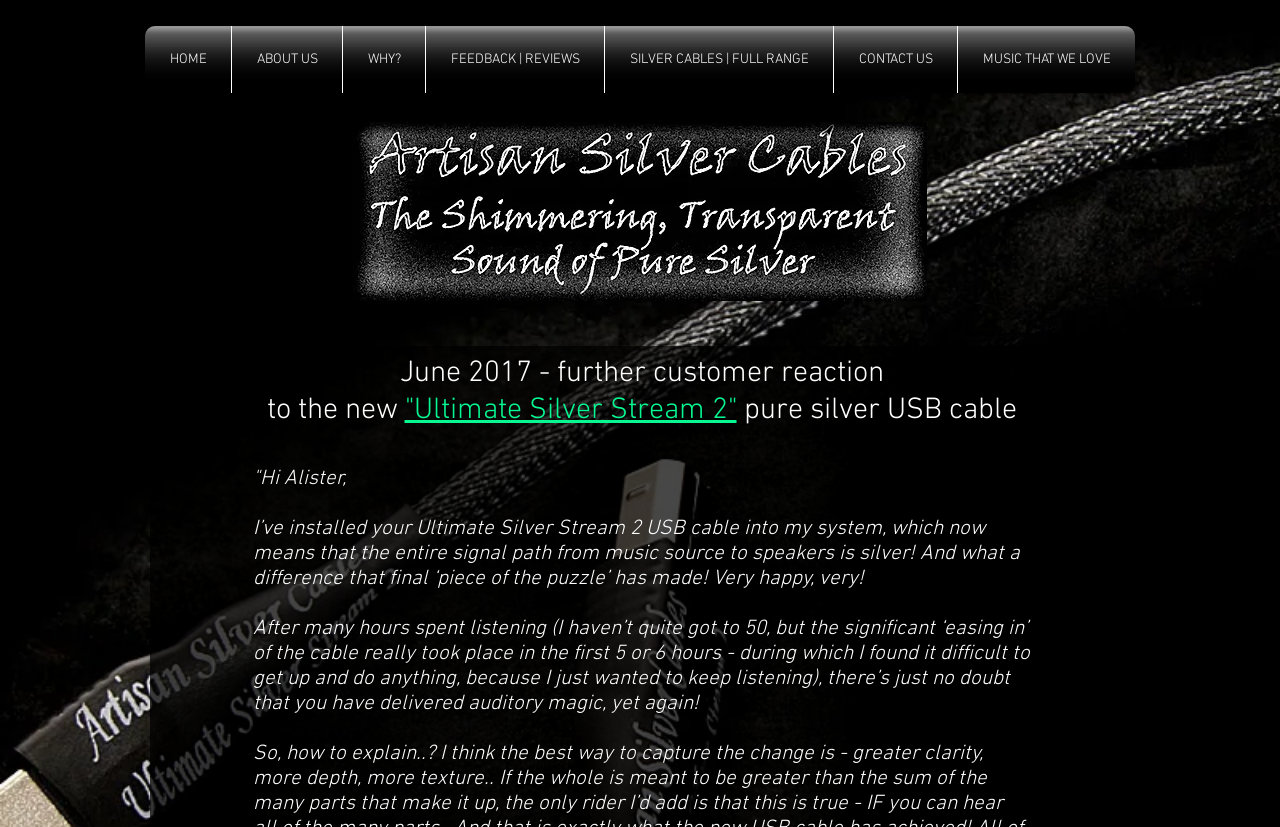Present a detailed account of what is displayed on the webpage.

The webpage is about a USB review, with a navigation menu at the top, spanning almost the entire width of the page. The menu contains 7 links: "HOME", "ABOUT US", "WHY?", "FEEDBACK | REVIEWS", "SILVER CABLES | FULL RANGE", "CONTACT US", and "MUSIC THAT WE LOVE". 

Below the navigation menu, there is an image of a USB cable, "Artisan7_edited.jpg", taking up about half of the page's width. 

To the left of the image, there is a block of text, which appears to be a customer review. The review starts with the date "June 2017" and mentions a "new" product, specifically an "Ultimate Silver Stream 2" pure silver USB cable. The customer expresses their satisfaction with the product, stating that it has made a significant difference in their music listening experience. The review is quite detailed, with the customer describing the "auditory magic" they experienced after using the cable for several hours.